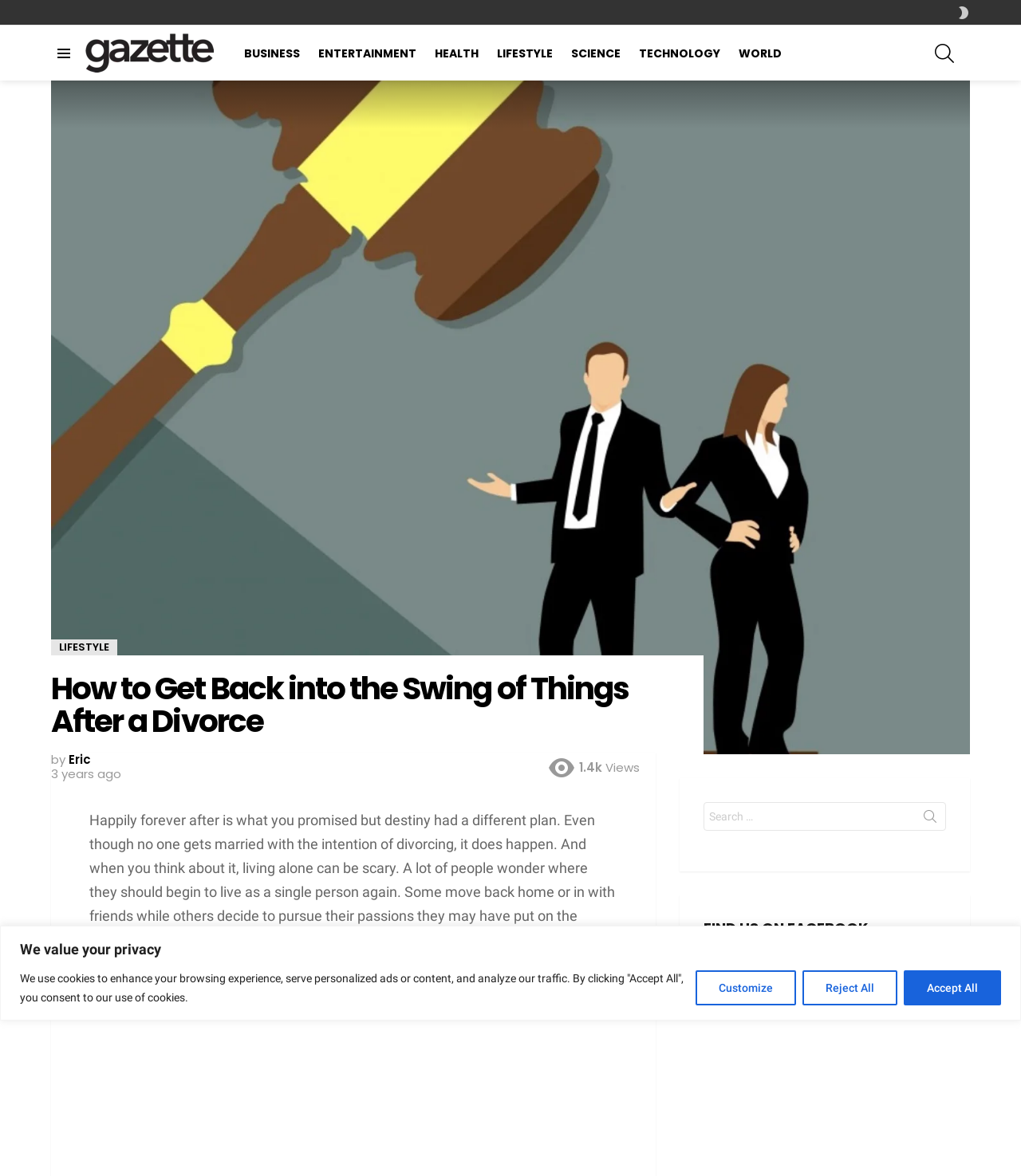Identify the bounding box of the UI element that matches this description: "alt="Gazette Day"".

[0.083, 0.026, 0.216, 0.064]